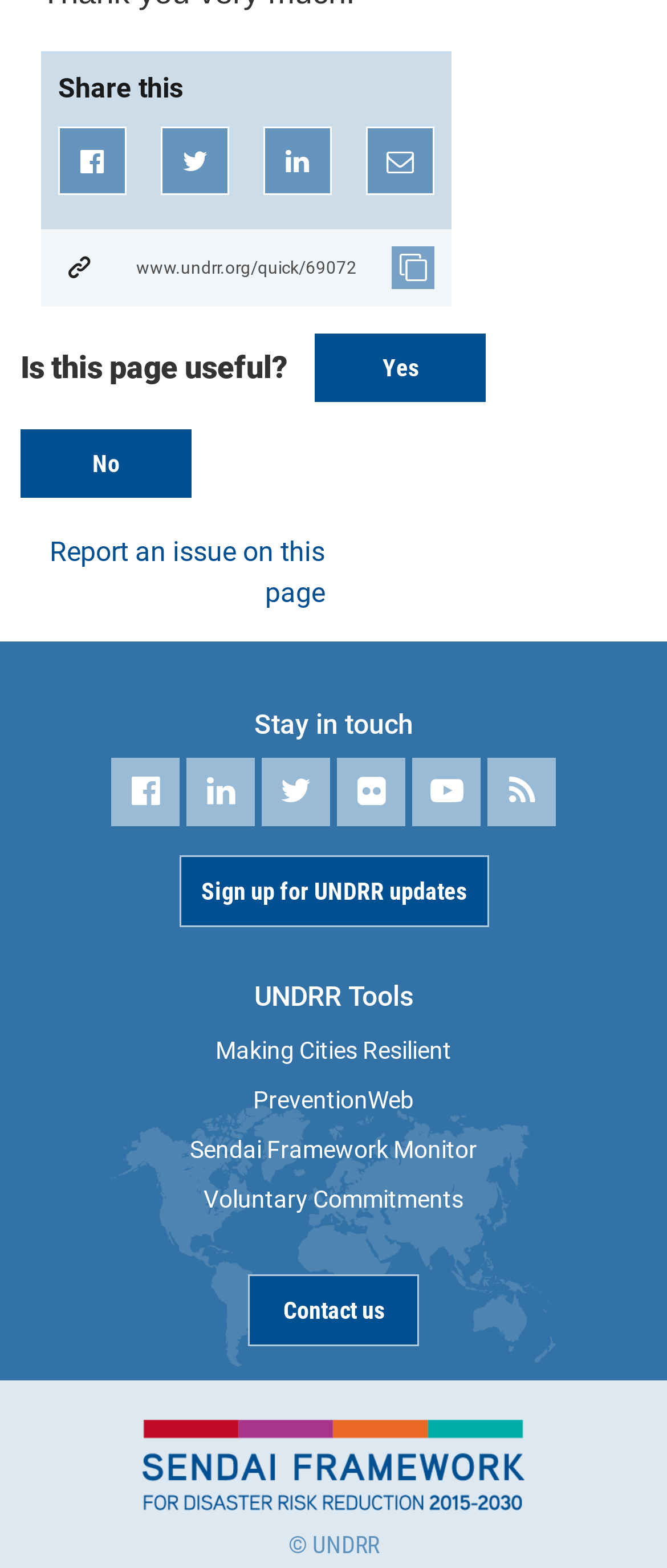Pinpoint the bounding box coordinates of the element that must be clicked to accomplish the following instruction: "view April 2023". The coordinates should be in the format of four float numbers between 0 and 1, i.e., [left, top, right, bottom].

None